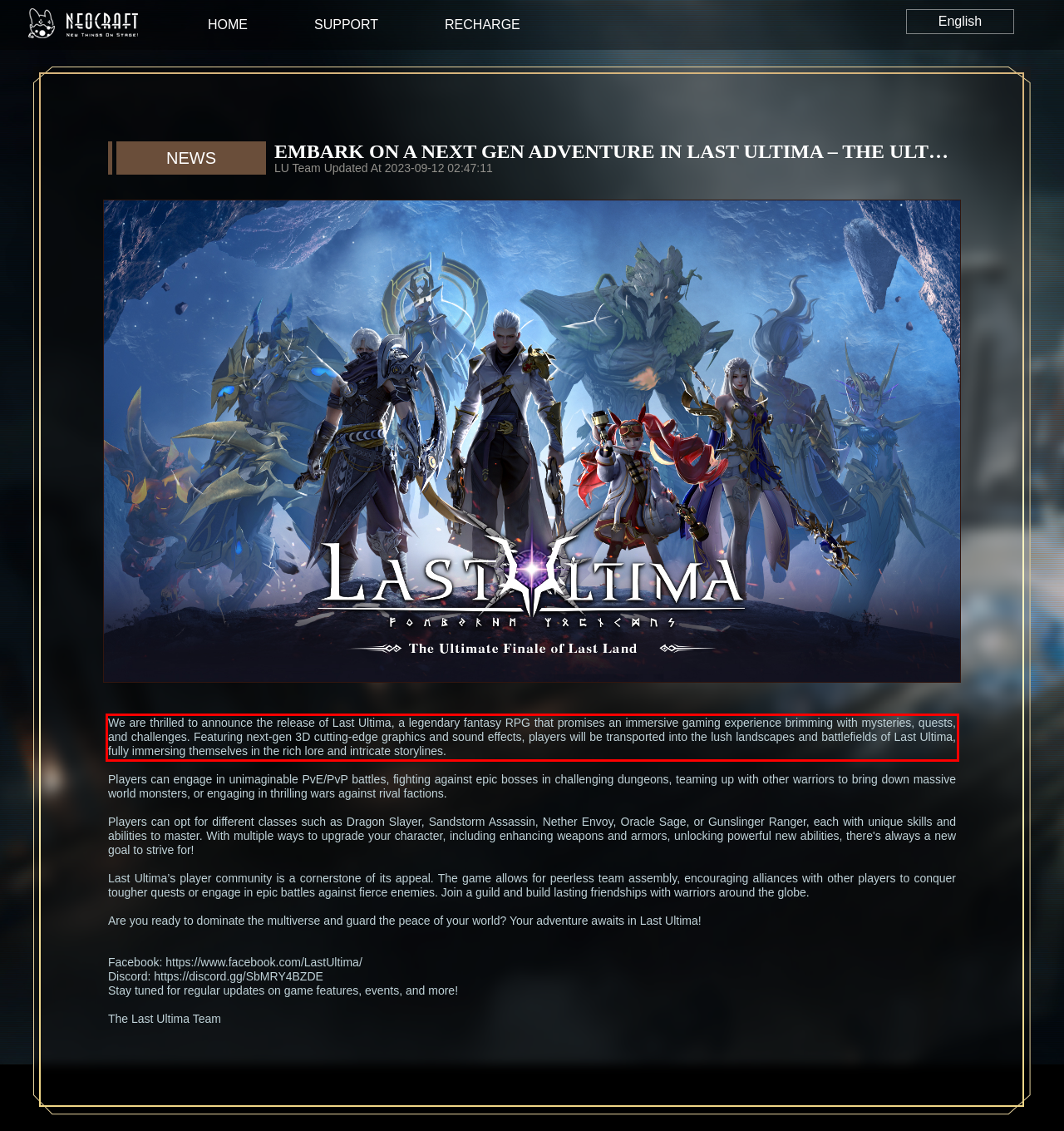View the screenshot of the webpage and identify the UI element surrounded by a red bounding box. Extract the text contained within this red bounding box.

We are thrilled to announce the release of Last Ultima, a legendary fantasy RPG that promises an immersive gaming experience brimming with mysteries, quests, and challenges. Featuring next-gen 3D cutting-edge graphics and sound effects, players will be transported into the lush landscapes and battlefields of Last Ultima, fully immersing themselves in the rich lore and intricate storylines.